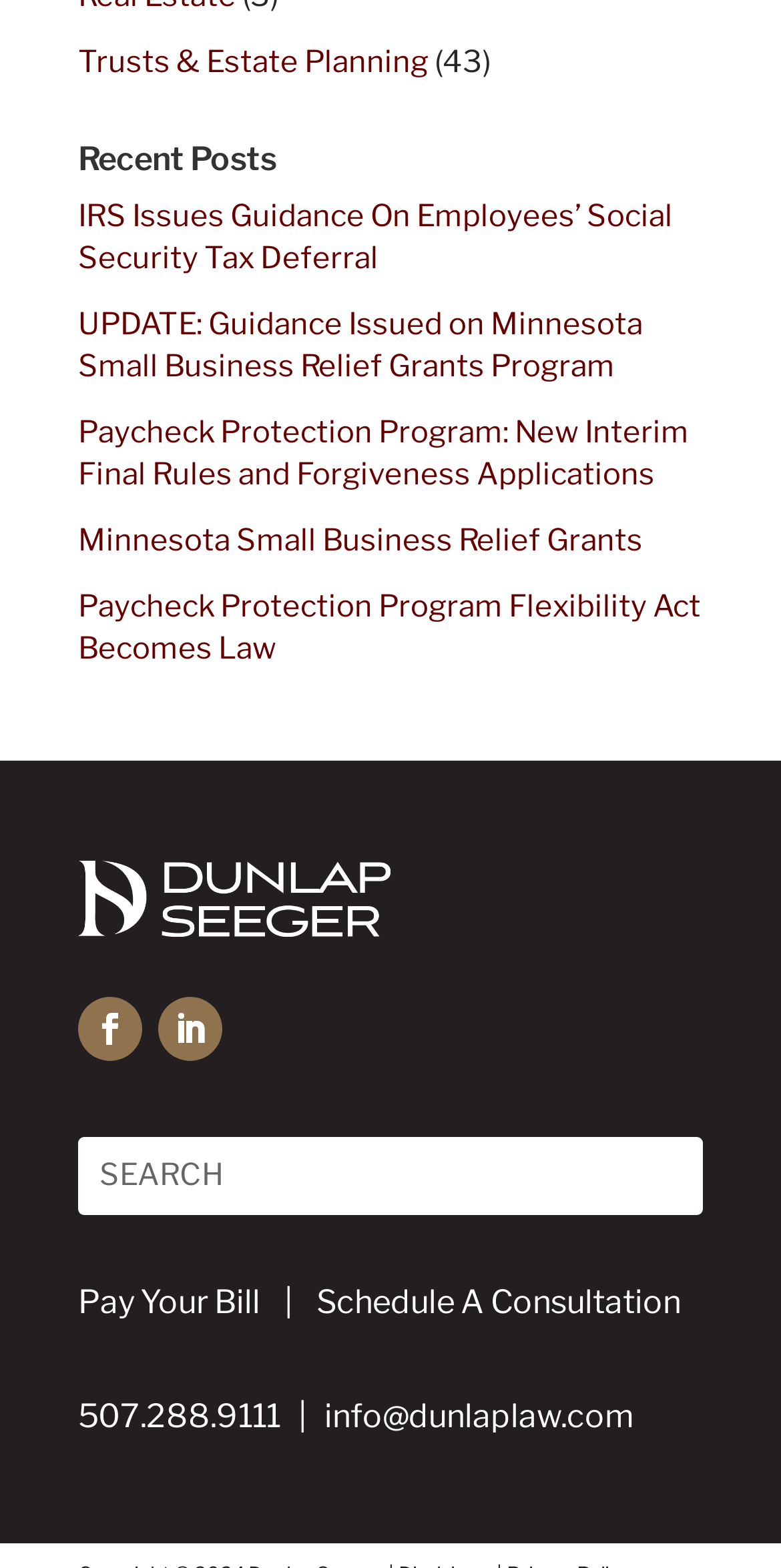What is the email address listed?
Respond to the question with a single word or phrase according to the image.

info@dunlaplaw.com